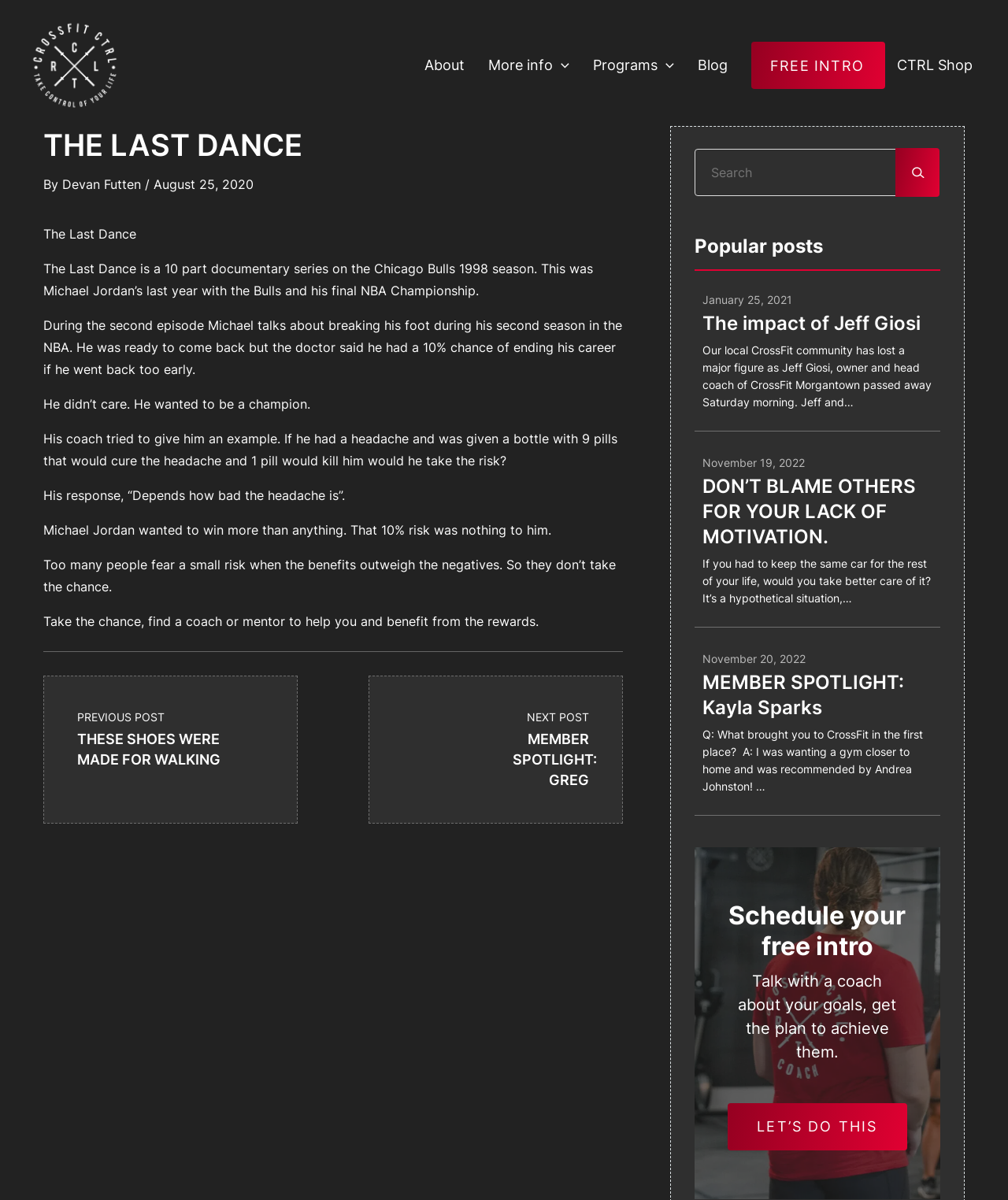Identify the bounding box coordinates for the element you need to click to achieve the following task: "Schedule a free intro". Provide the bounding box coordinates as four float numbers between 0 and 1, in the form [left, top, right, bottom].

[0.722, 0.75, 0.9, 0.801]